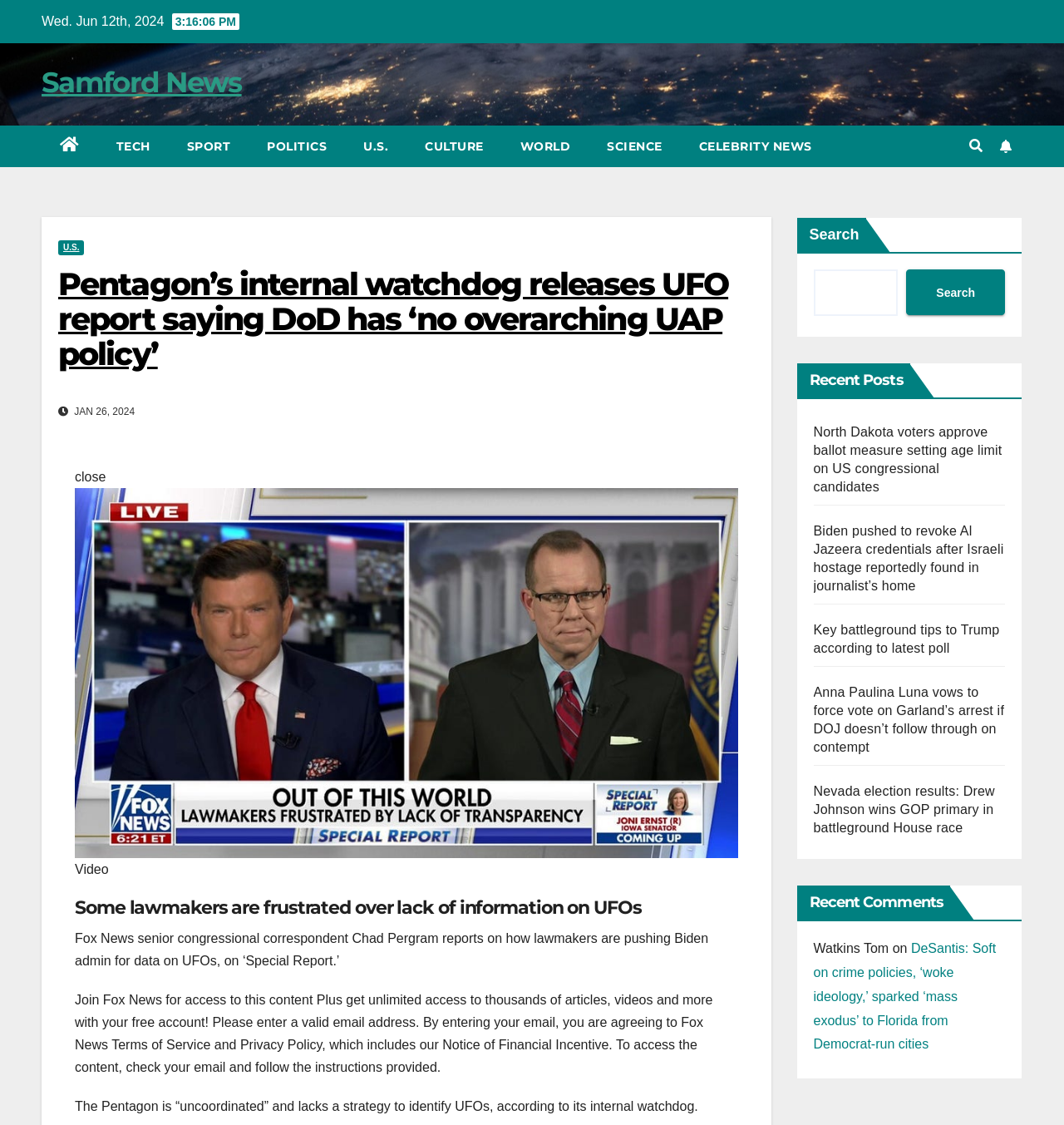Can you identify the bounding box coordinates of the clickable region needed to carry out this instruction: 'Learn about Anti-Aging'? The coordinates should be four float numbers within the range of 0 to 1, stated as [left, top, right, bottom].

None